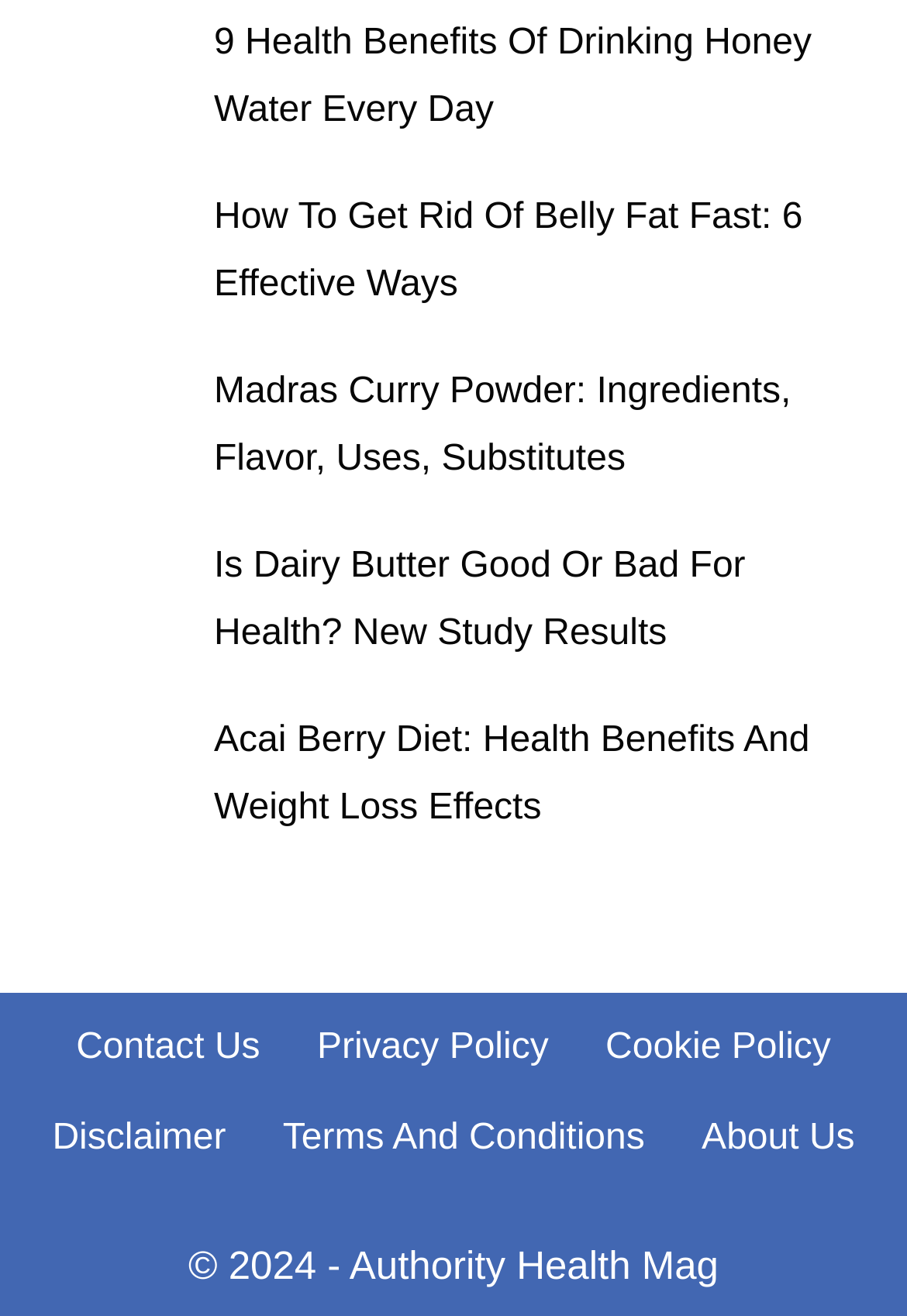Please identify the bounding box coordinates for the region that you need to click to follow this instruction: "Check the Contact Us page".

[0.084, 0.782, 0.287, 0.812]